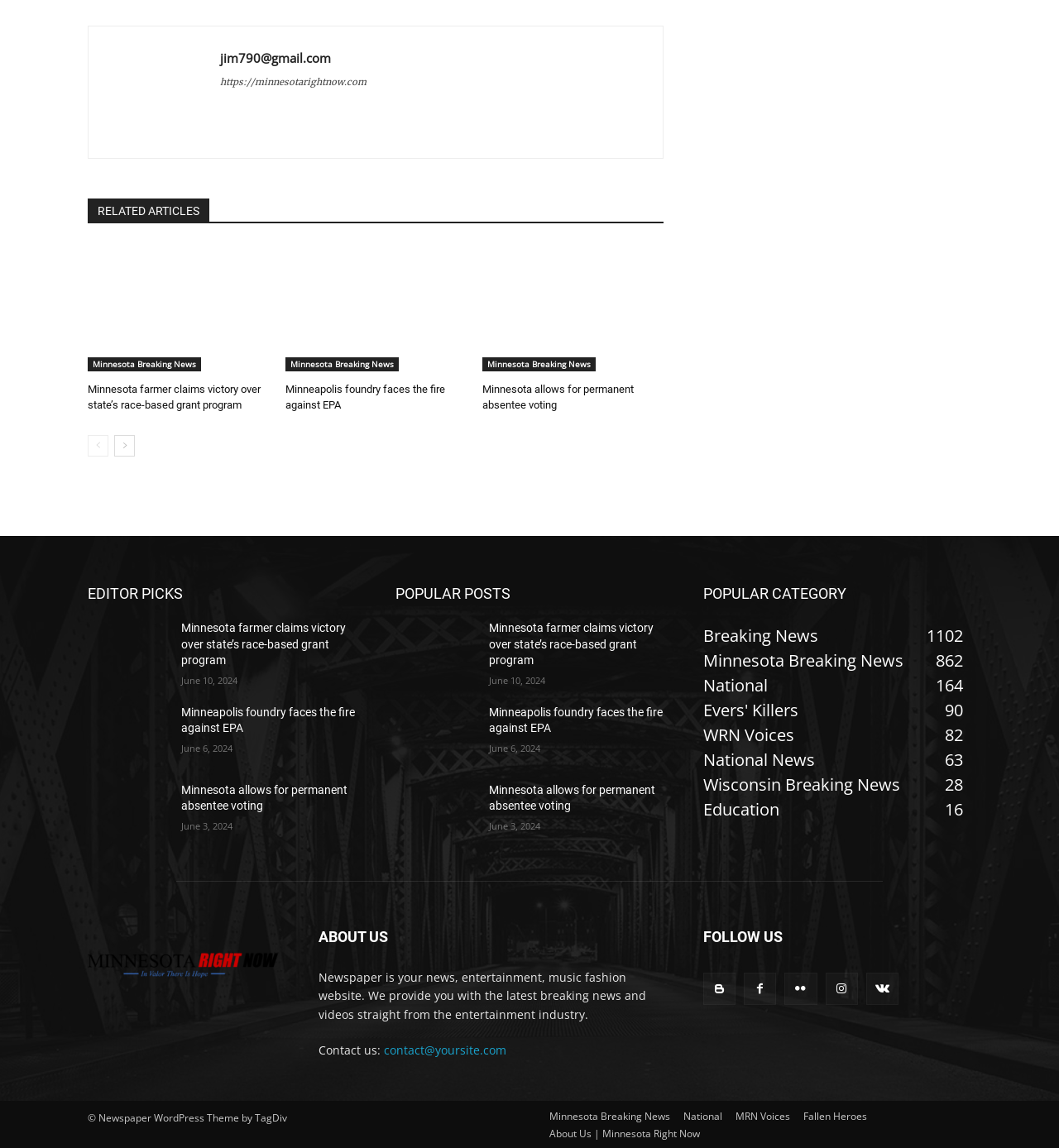Pinpoint the bounding box coordinates of the element that must be clicked to accomplish the following instruction: "Follow the link to 'T.A.'". The coordinates should be in the format of four float numbers between 0 and 1, i.e., [left, top, right, bottom].

None